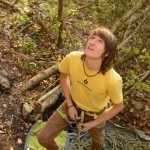Use a single word or phrase to respond to the question:
What is on the ground in the image?

A mix of leaves and underbrush